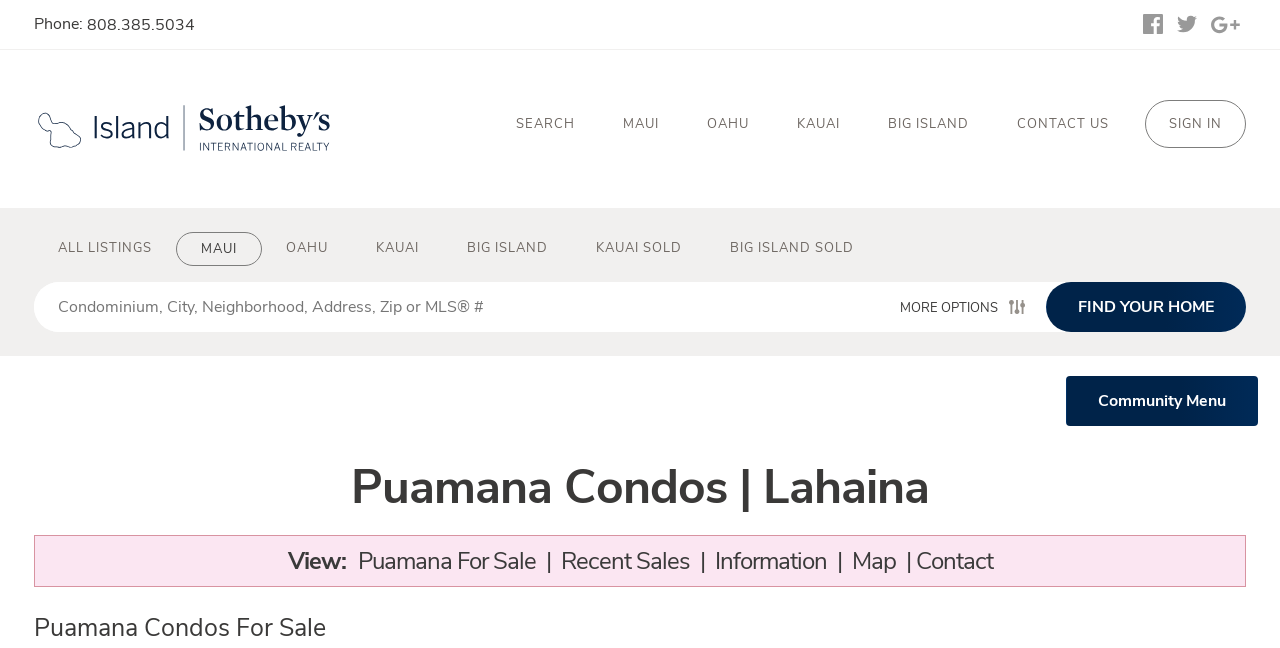Can you determine the bounding box coordinates of the area that needs to be clicked to fulfill the following instruction: "View Puamana condos for sale"?

[0.279, 0.842, 0.418, 0.891]